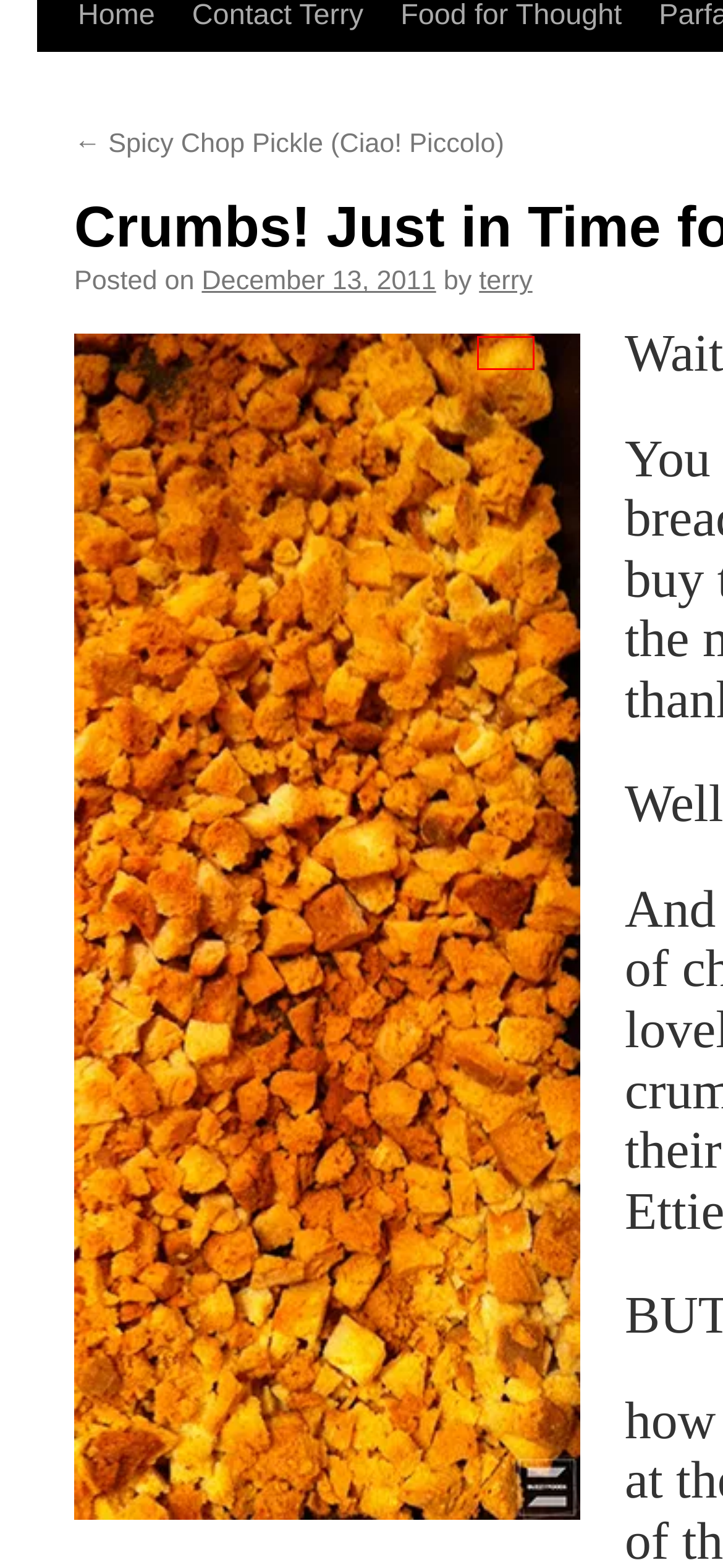You see a screenshot of a webpage with a red bounding box surrounding an element. Pick the webpage description that most accurately represents the new webpage after interacting with the element in the red bounding box. The options are:
A. 07 | December | 2011 | buzzyfoods
B. Spicy Chop Pickle (Ciao! Piccolo) | buzzyfoods
C. June | 2012 | buzzyfoods
D. September | 2014 | buzzyfoods
E. Parfait! | buzzyfoods
F. Eggs | buzzyfoods
G. July | 2011 | buzzyfoods
H. terry | buzzyfoods

H